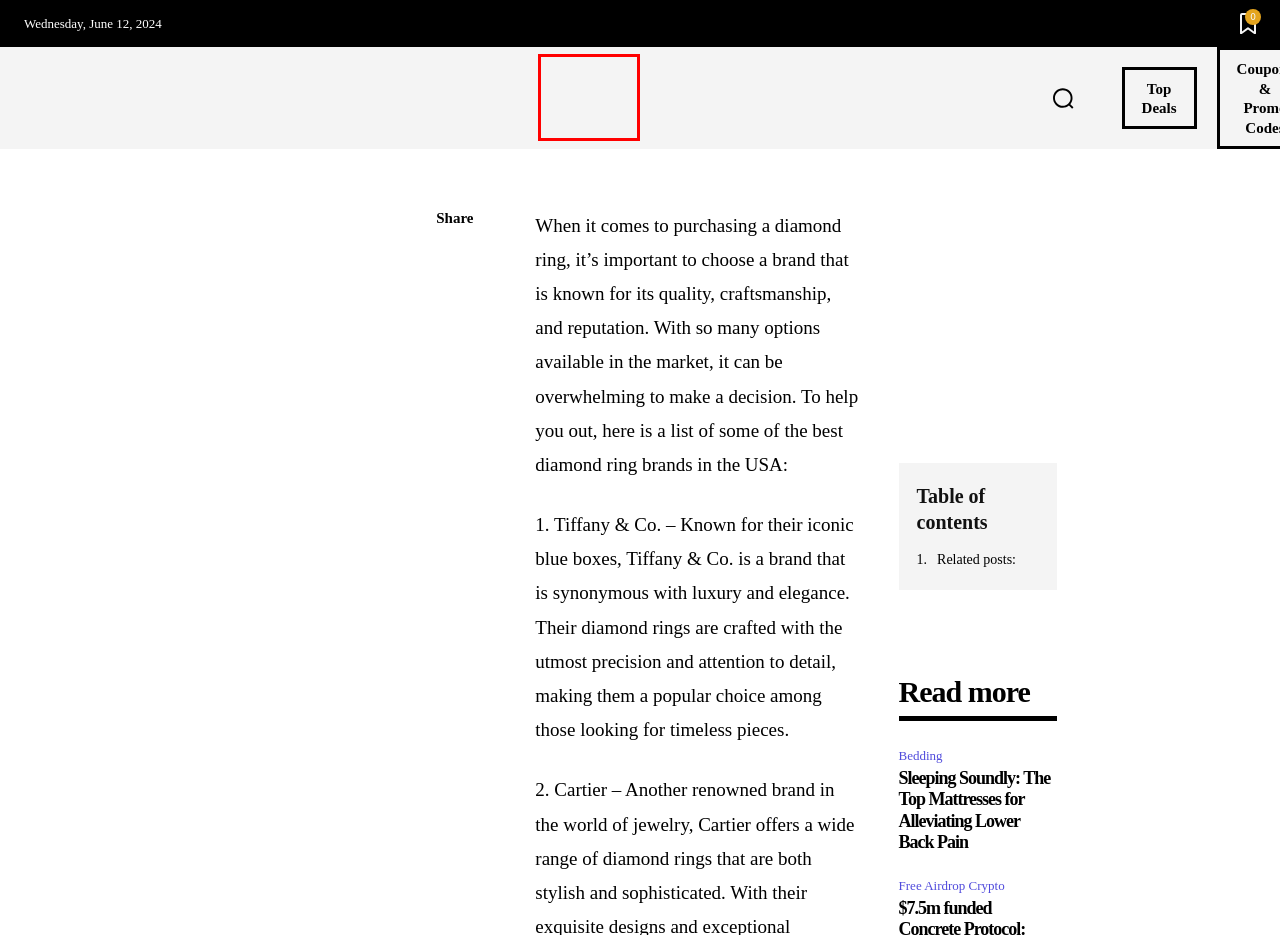You are looking at a screenshot of a webpage with a red bounding box around an element. Determine the best matching webpage description for the new webpage resulting from clicking the element in the red bounding box. Here are the descriptions:
A. Home & Kitchen
B. Sleeping Soundly: The Top Mattresses for Alleviating Lower Back Pain
C. Stores
D. Shopping Sources
E. Deals
F. Books - IsThatGoodProduct
G. Gift Guide
H. Best Products - IsThatGoodProduct

C